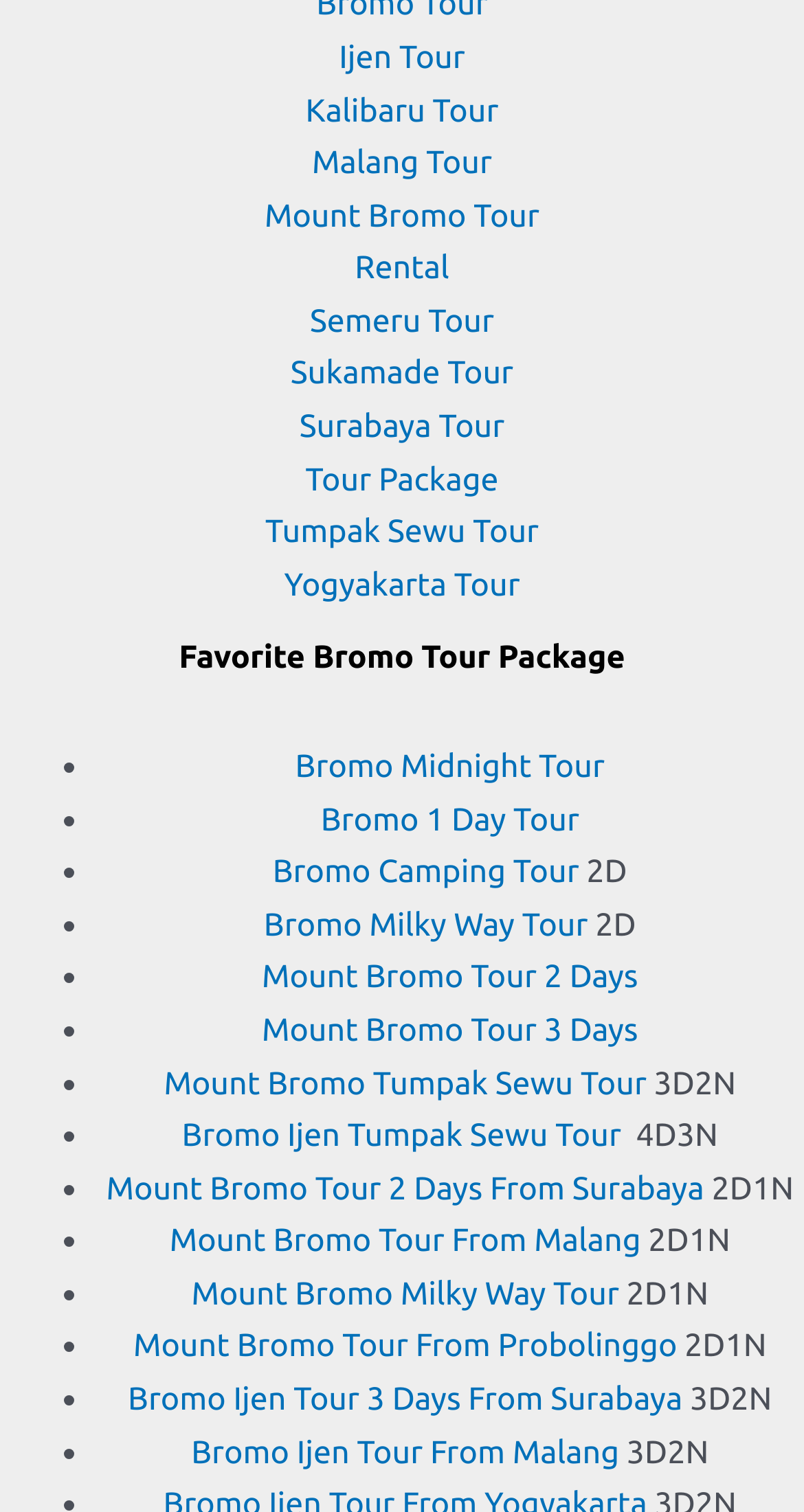Given the description "Rental", determine the bounding box of the corresponding UI element.

[0.441, 0.165, 0.559, 0.189]